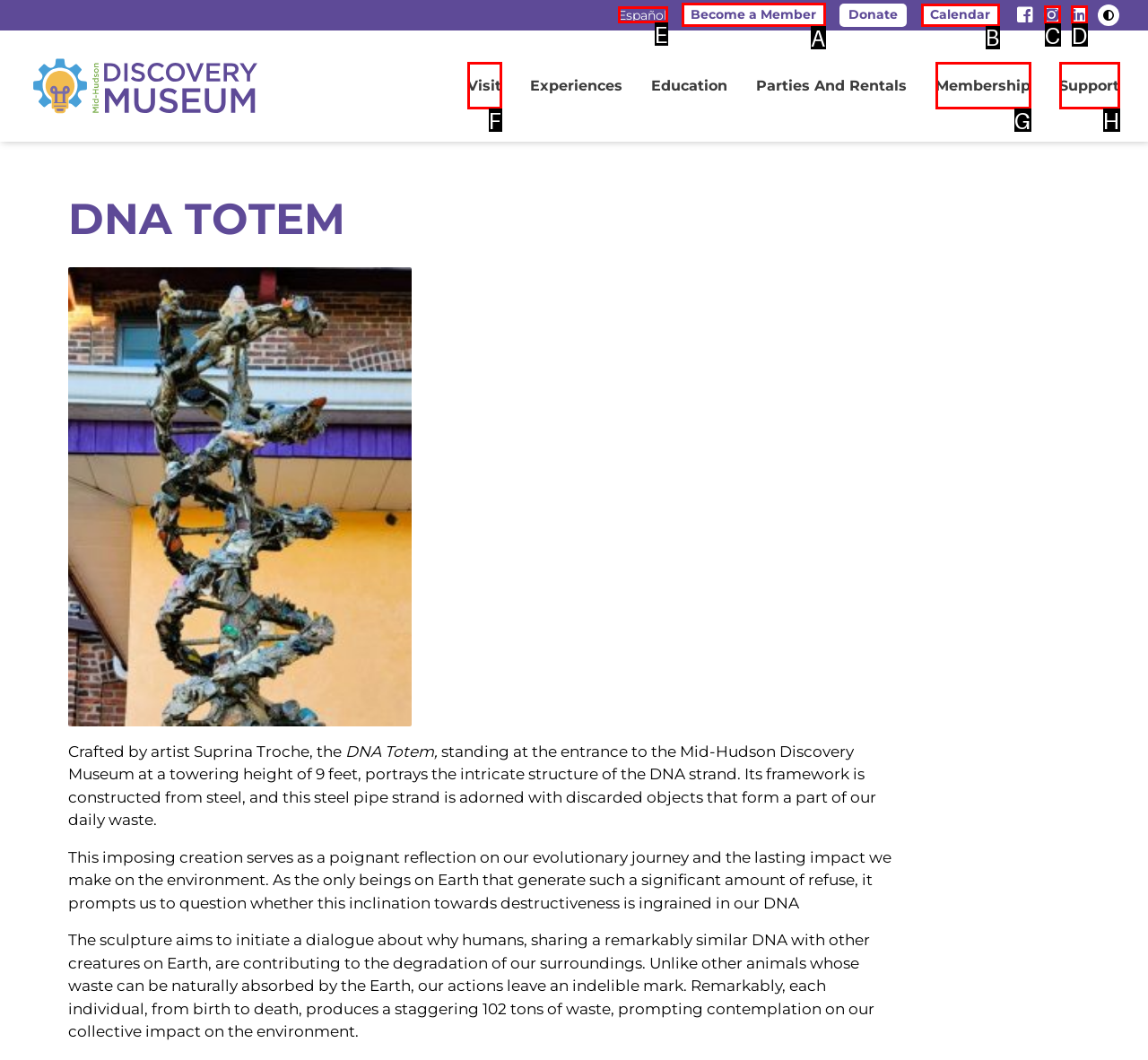Look at the highlighted elements in the screenshot and tell me which letter corresponds to the task: Click the 'Become a Member' link.

A